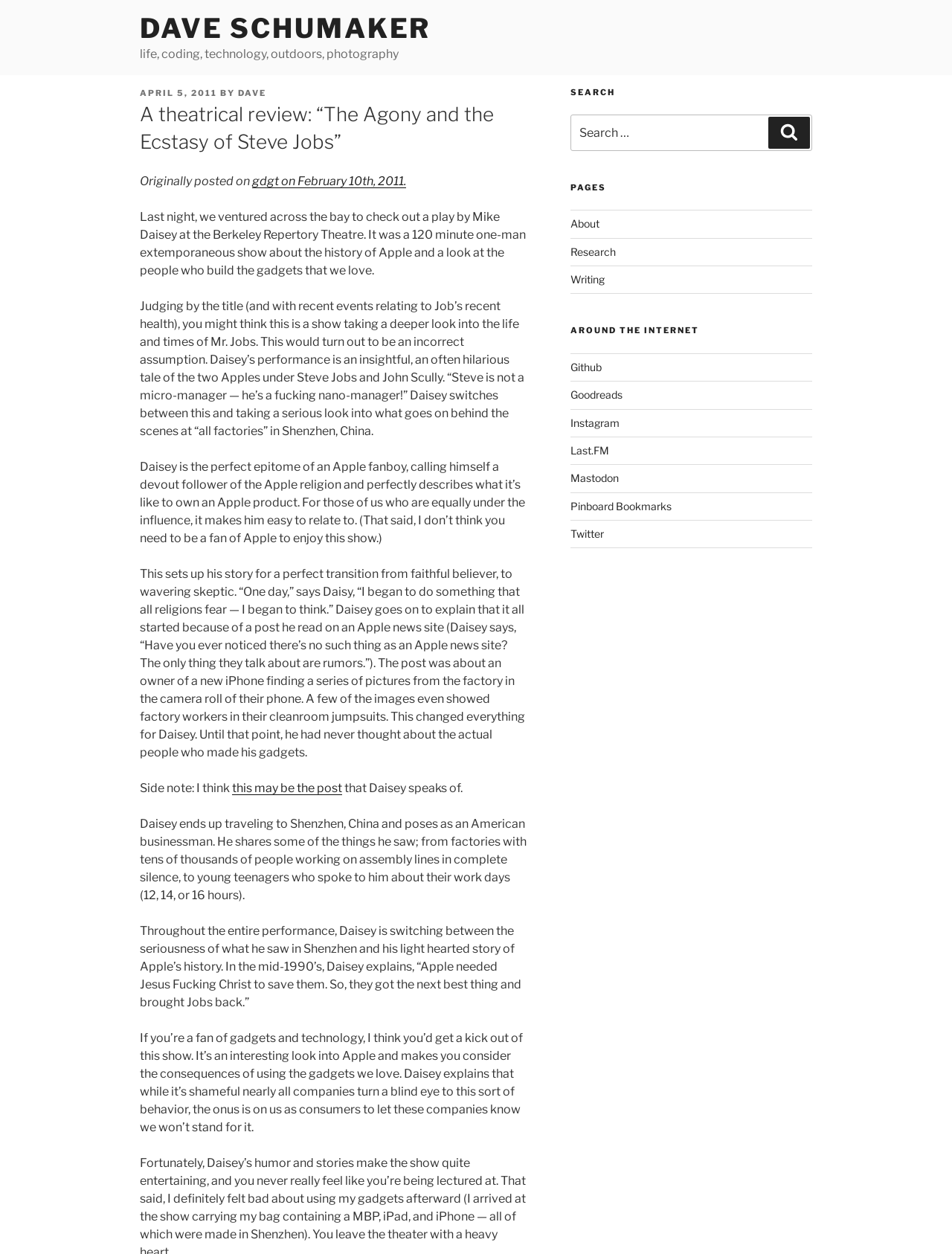Determine the bounding box coordinates of the clickable area required to perform the following instruction: "Search for something". The coordinates should be represented as four float numbers between 0 and 1: [left, top, right, bottom].

[0.599, 0.092, 0.853, 0.12]